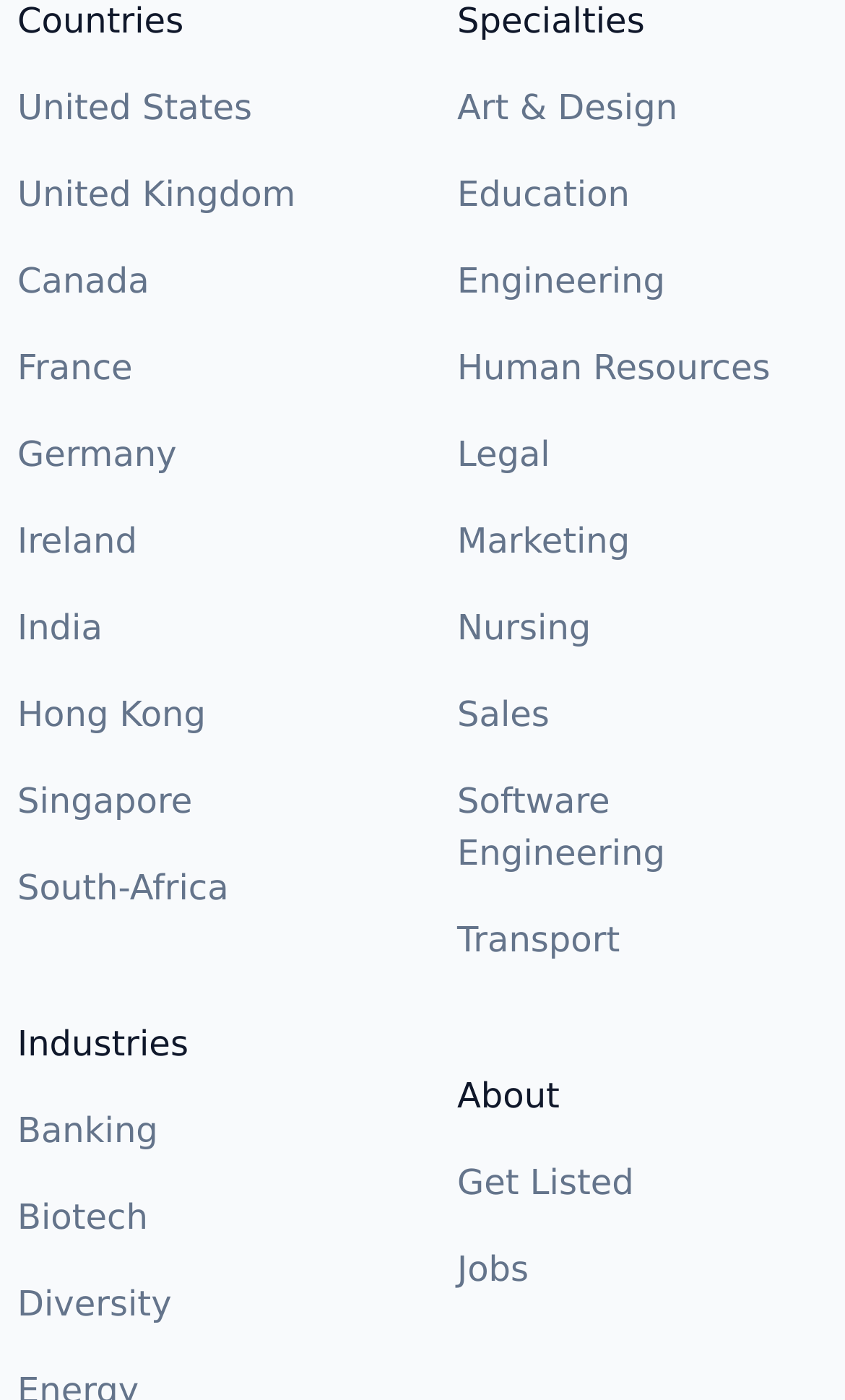Please determine the bounding box coordinates of the clickable area required to carry out the following instruction: "Get Listed". The coordinates must be four float numbers between 0 and 1, represented as [left, top, right, bottom].

[0.541, 0.83, 0.75, 0.86]